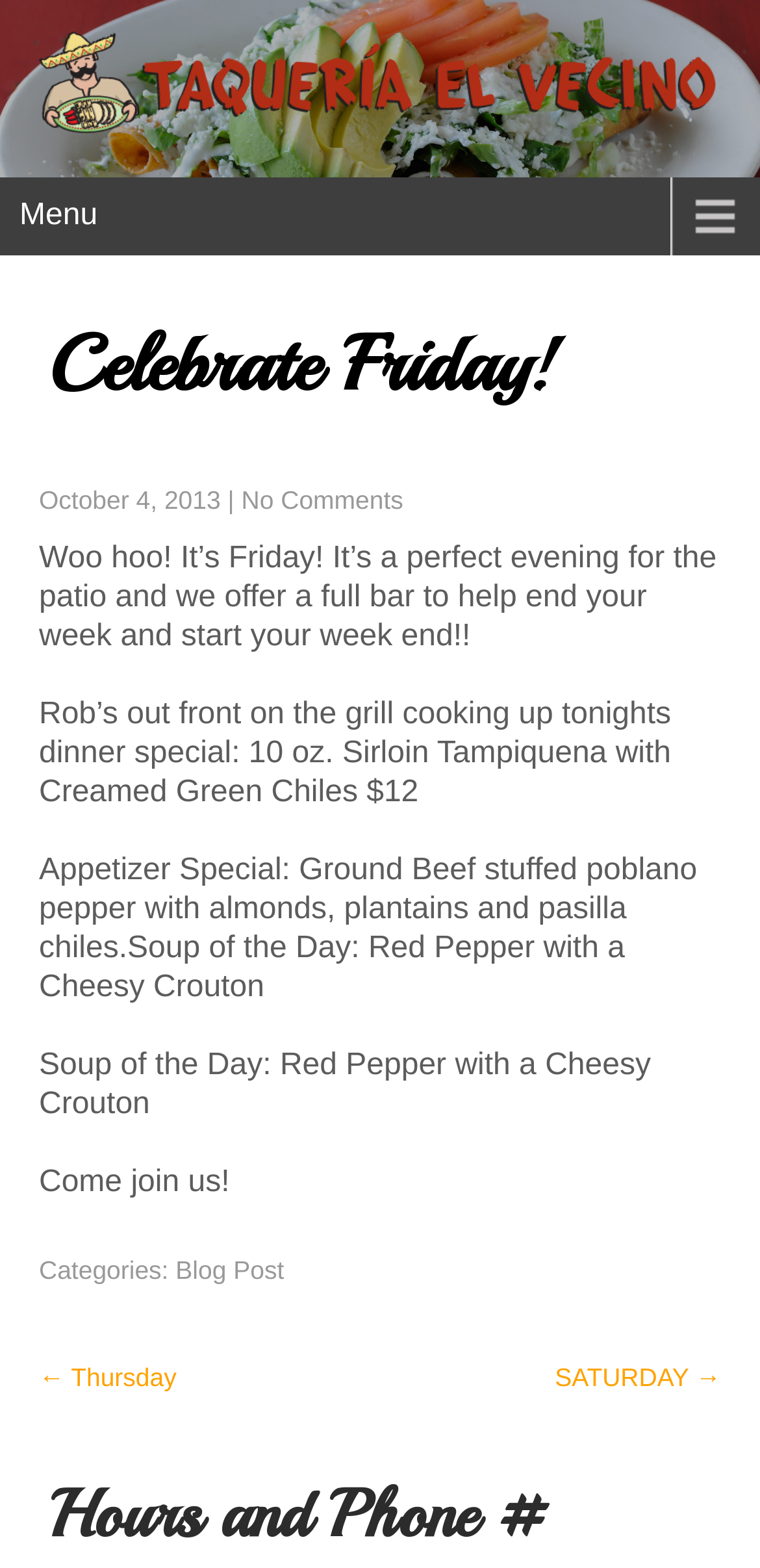What is the name of the restaurant?
Refer to the image and provide a detailed answer to the question.

I inferred the name of the restaurant from the root element 'Celebrate Friday! – Taqueria El Vecino', which suggests that the webpage is related to a restaurant or a food establishment.